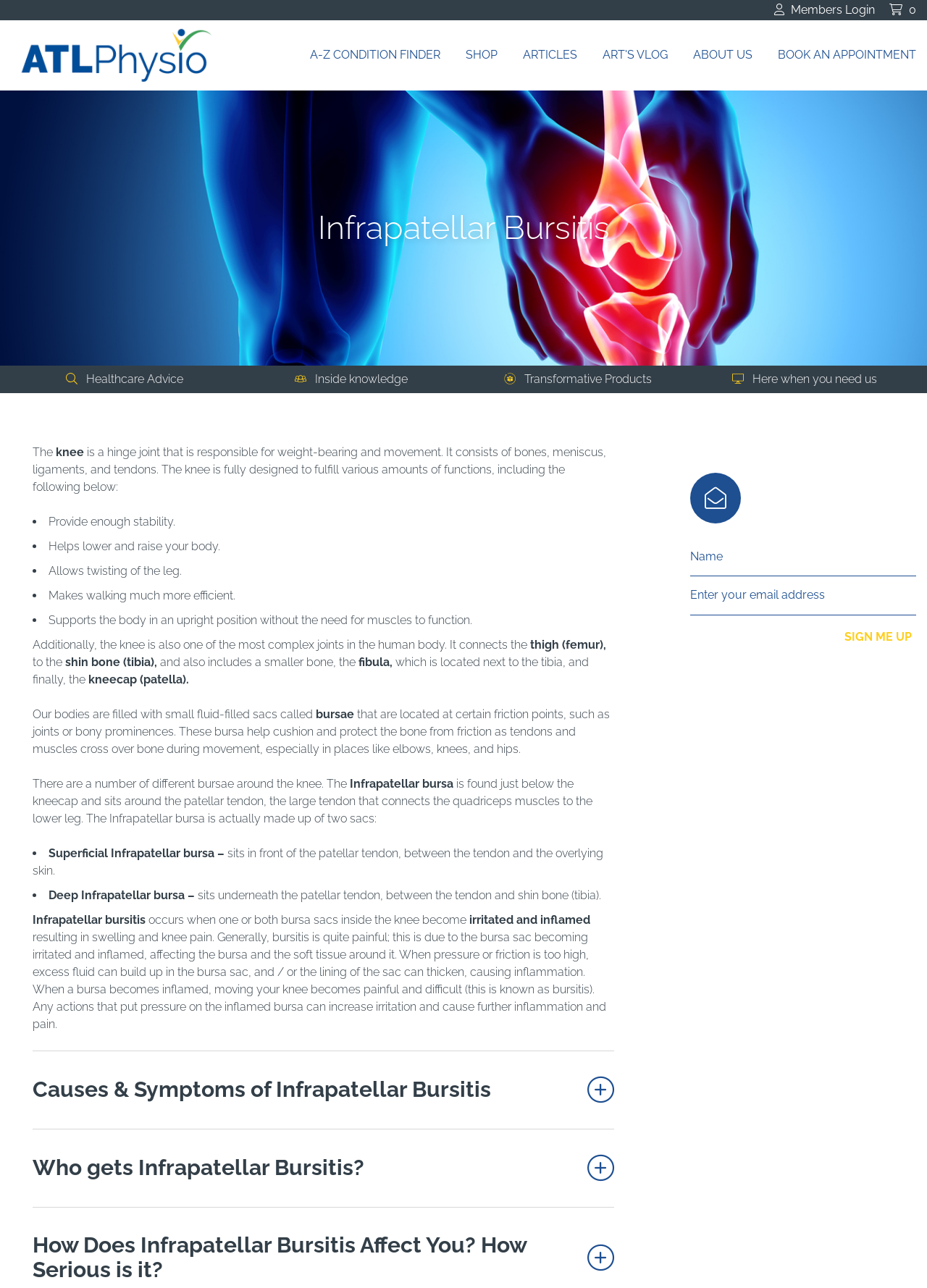What is the purpose of the 'SIGN ME UP' button?
Please answer the question with as much detail as possible using the screenshot.

The 'SIGN ME UP' button is likely used to sign up for a newsletter, email list, or other resource related to the ATL Physio website. This can be inferred from the presence of text boxes for 'Name' and 'Email address' above the button.